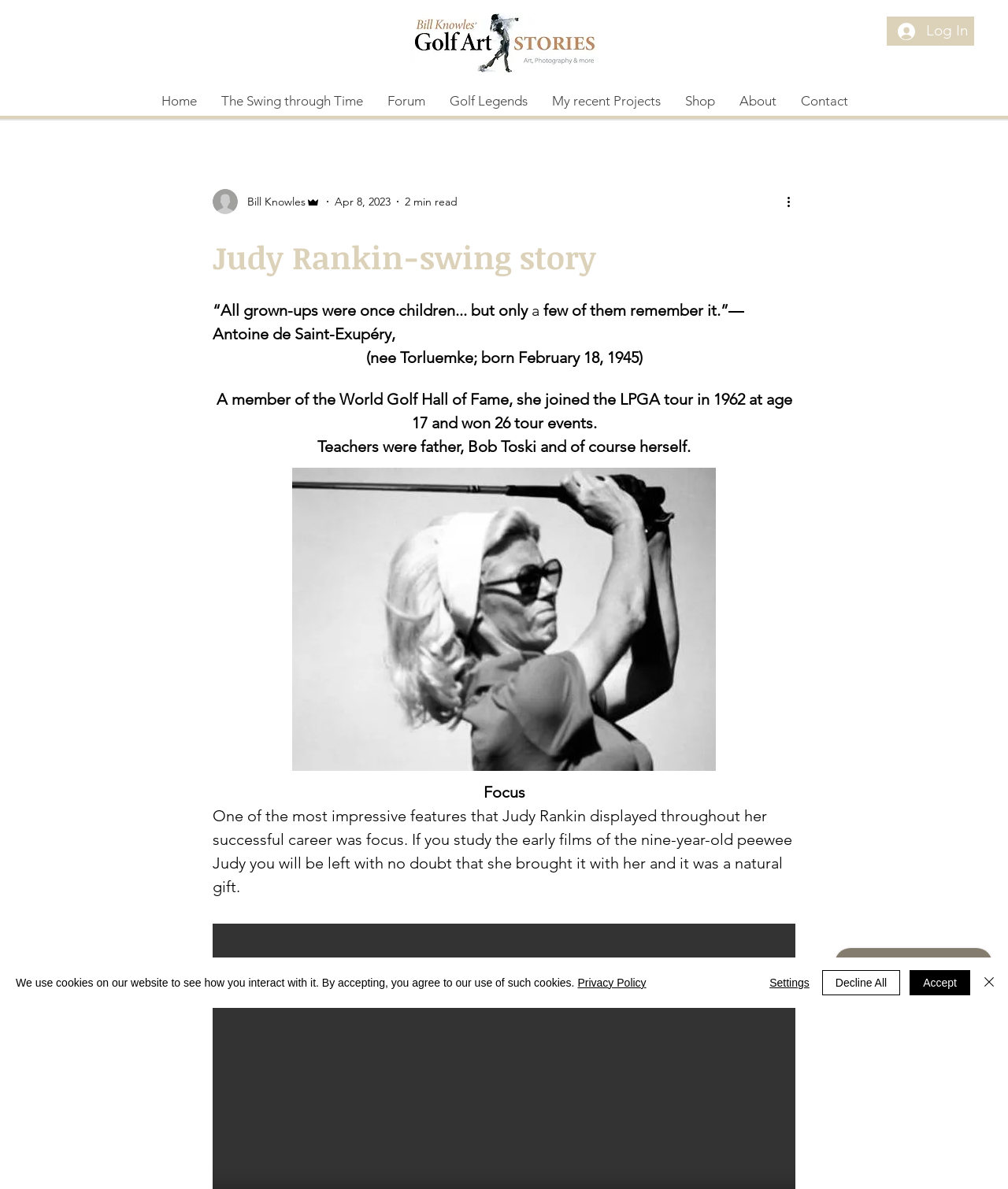Consider the image and give a detailed and elaborate answer to the question: 
What is one of Judy Rankin's impressive features?

The webpage content highlights Judy Rankin's focus as one of her impressive features, mentioning that it was a natural gift she possessed from a young age.